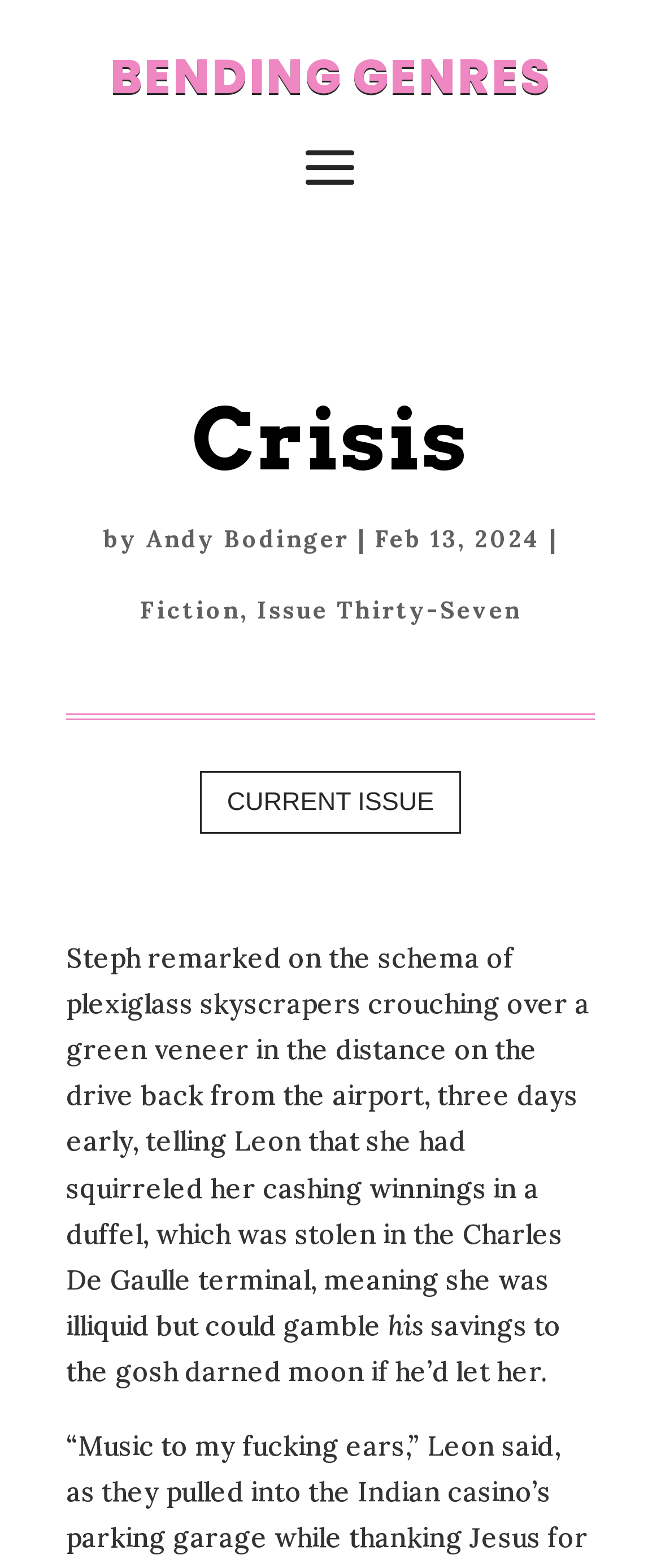What is the date of the article?
Carefully analyze the image and provide a detailed answer to the question.

I found the date of the article by looking at the text that appears to be a date format. The text 'Feb 13, 2024' is located near the author's name and the title of the article, which suggests that it is the date of publication.